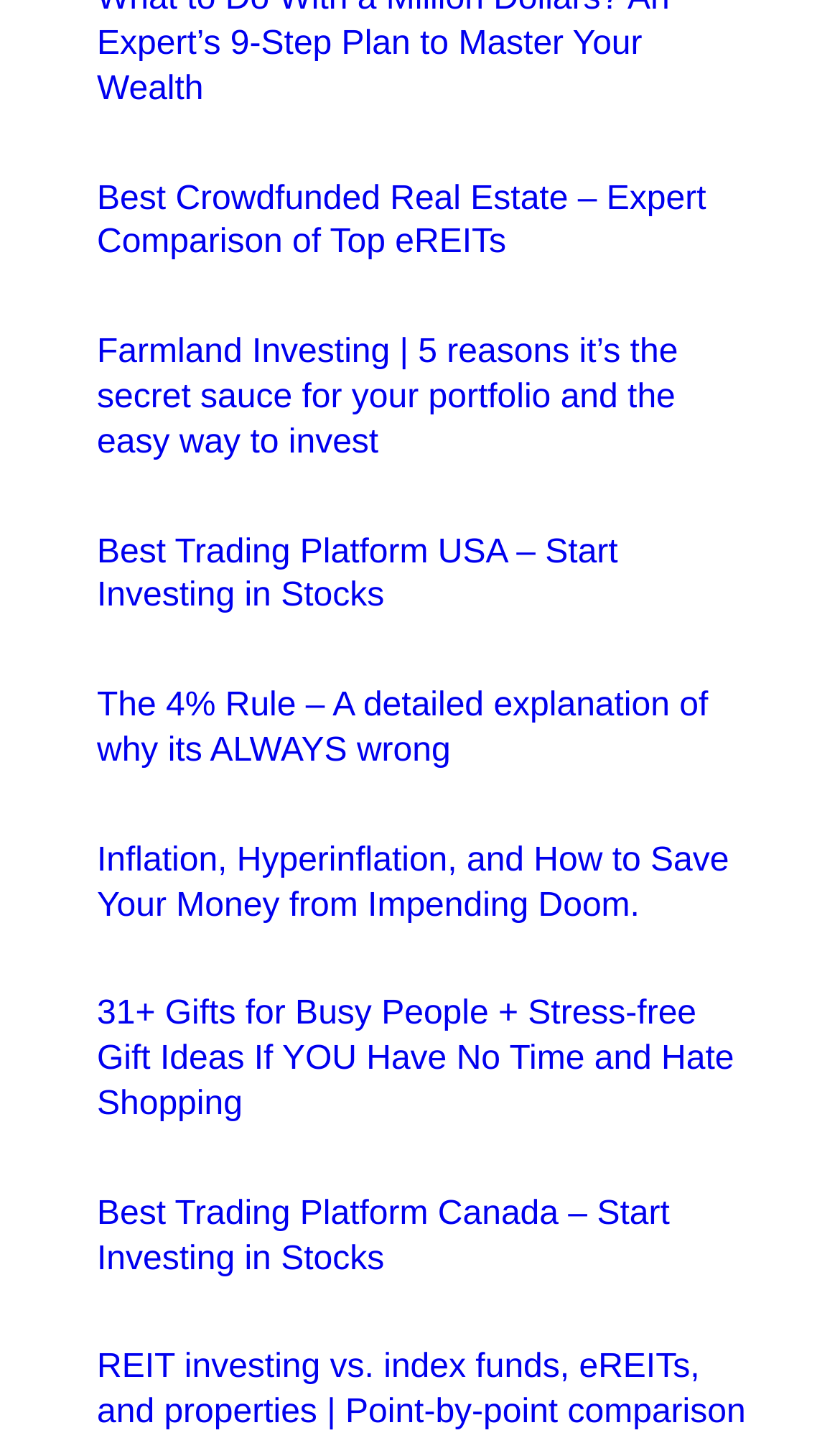Are the articles on this webpage related to finance?
Please elaborate on the answer to the question with detailed information.

I analyzed the headings of the articles and found that they all relate to finance, investing, and real estate. This suggests that the articles on this webpage are related to finance.